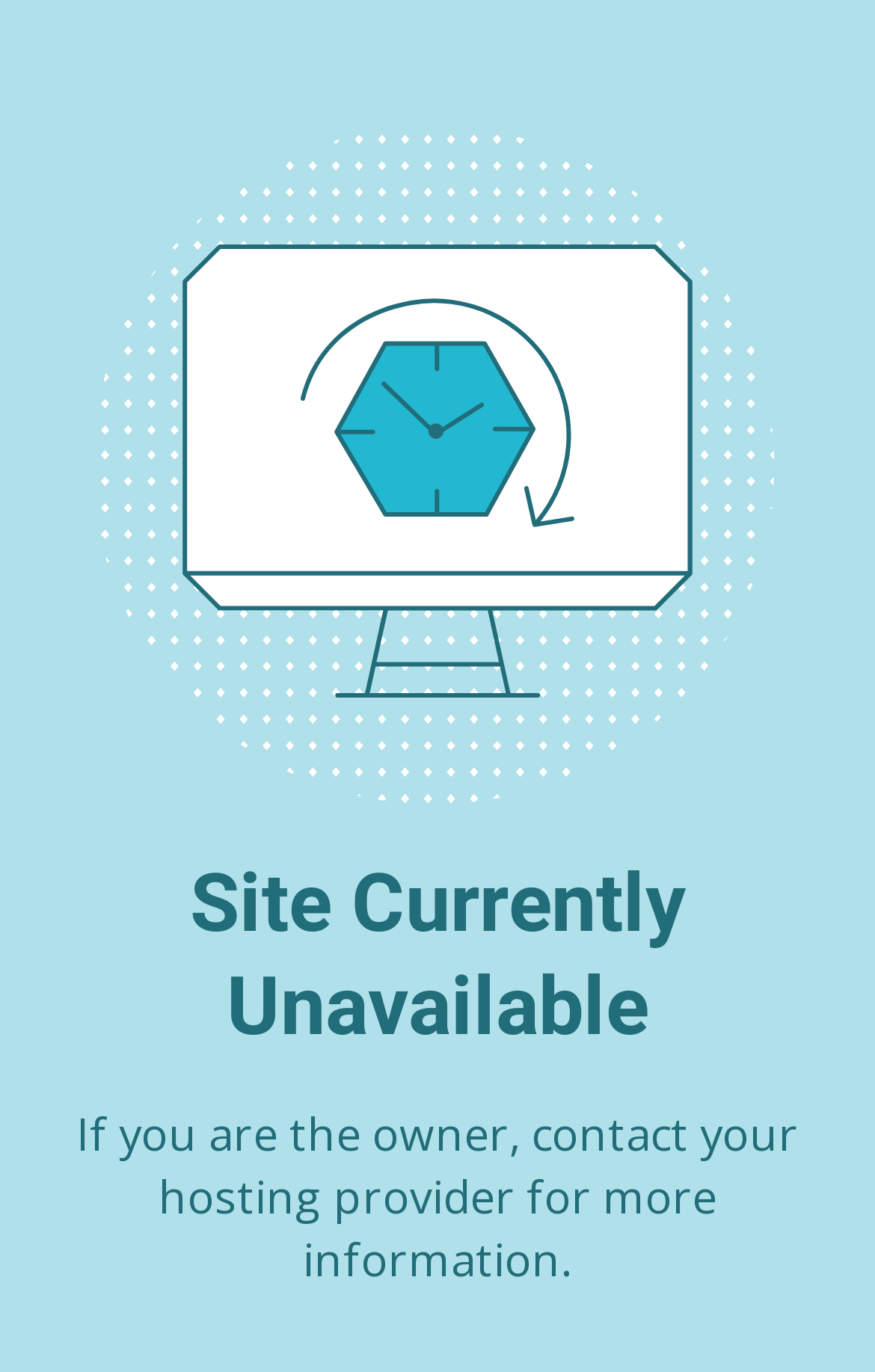What is the headline of the webpage?

Site Currently Unavailable